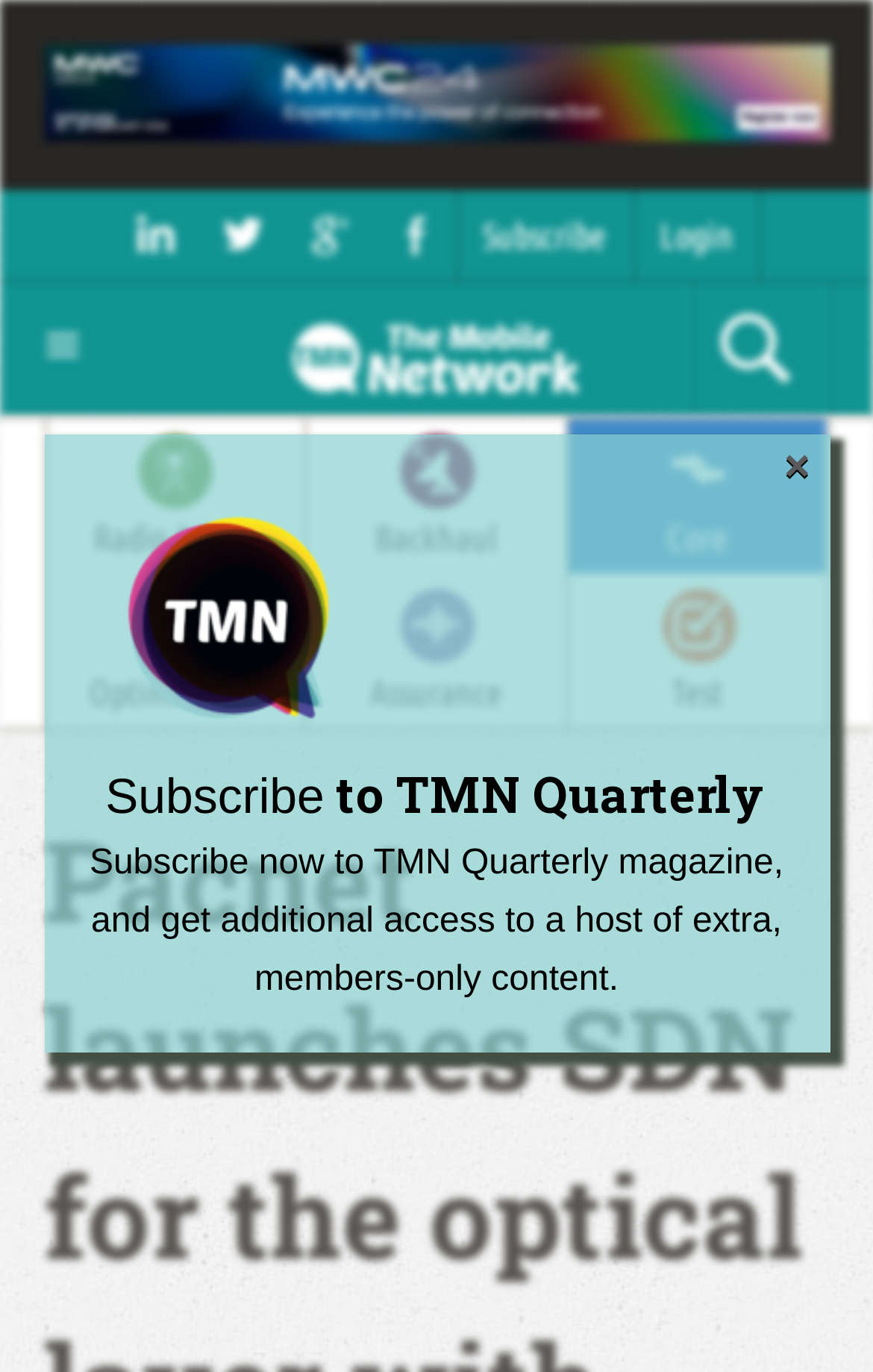Locate the bounding box coordinates of the area to click to fulfill this instruction: "Go to the NEWS page". The bounding box should be presented as four float numbers between 0 and 1, in the order [left, top, right, bottom].

[0.05, 0.304, 0.95, 0.402]